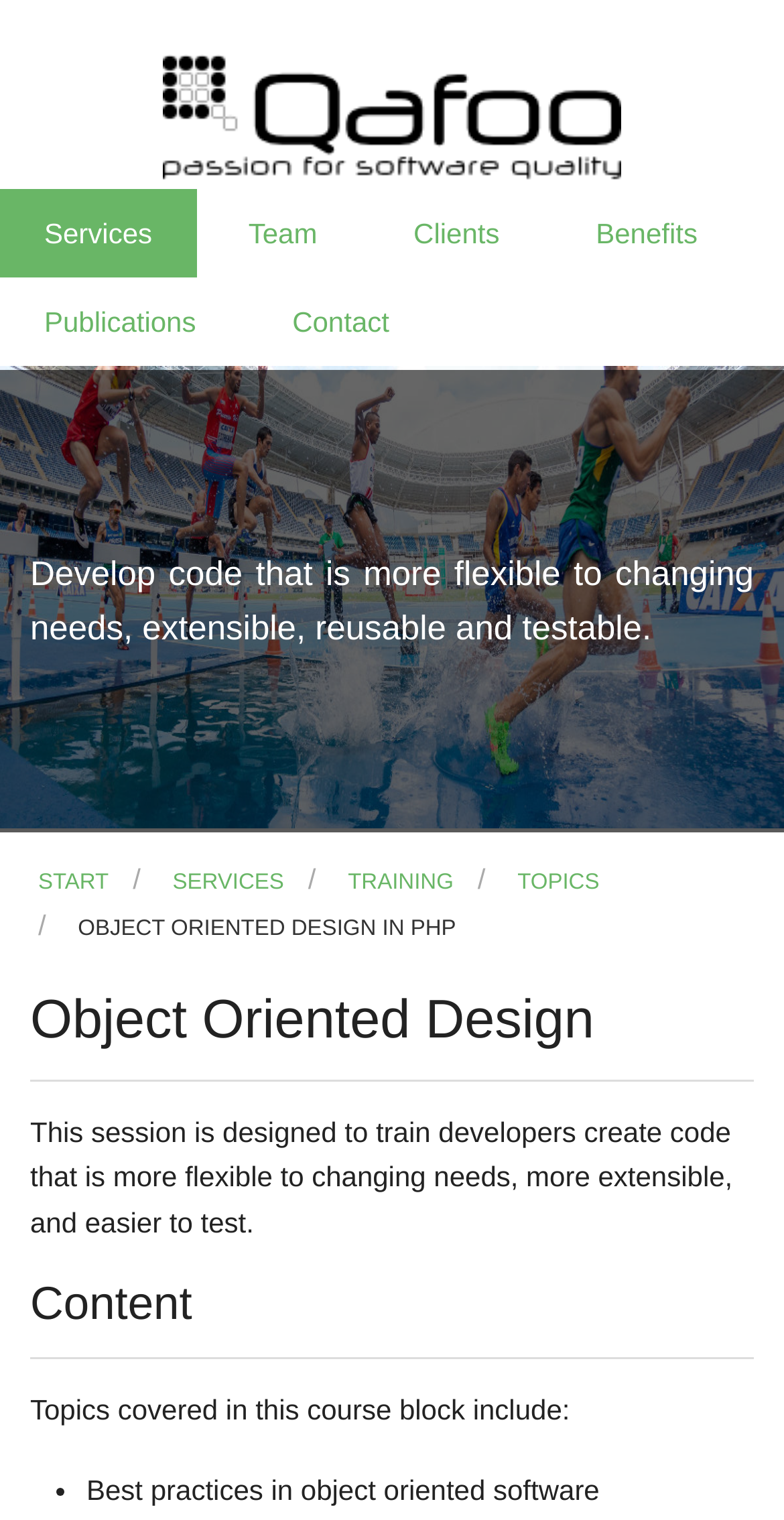Find the bounding box coordinates for the area that must be clicked to perform this action: "view services".

[0.0, 0.124, 0.25, 0.183]